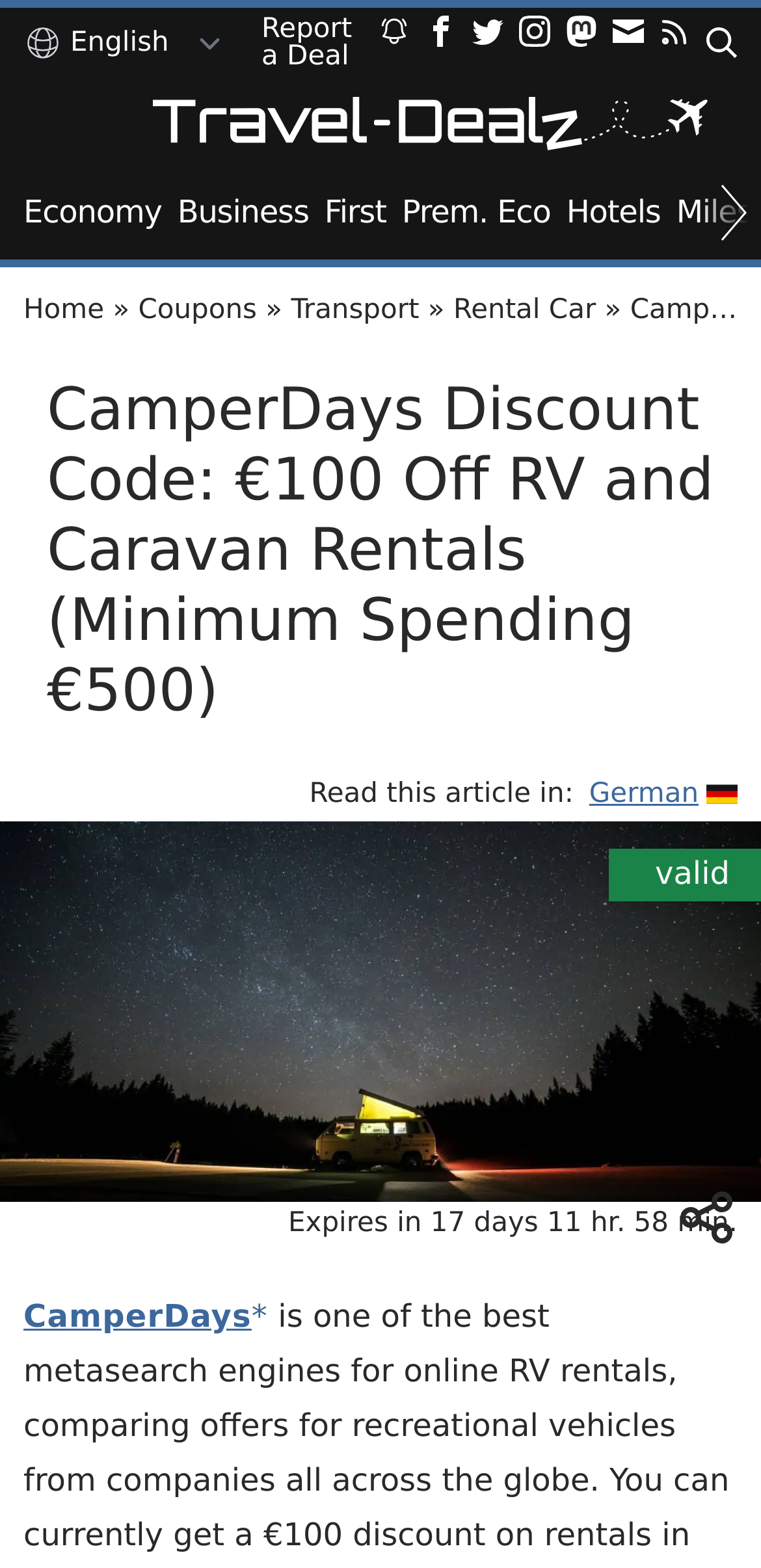Given the element description "aria-label="Scroll right" name="Scroll right"" in the screenshot, predict the bounding box coordinates of that UI element.

[0.918, 0.115, 1.0, 0.16]